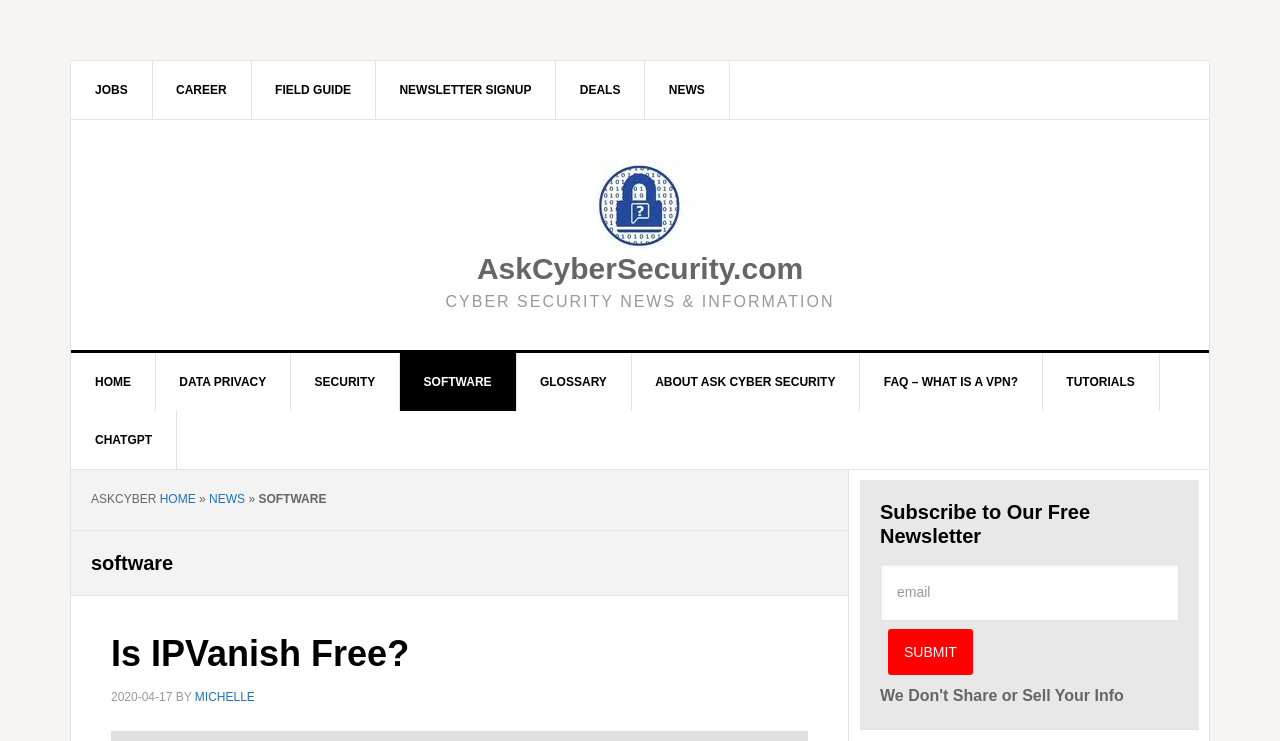Determine the bounding box coordinates for the element that should be clicked to follow this instruction: "go to SOFTWARE page". The coordinates should be given as four float numbers between 0 and 1, in the format [left, top, right, bottom].

[0.312, 0.476, 0.404, 0.555]